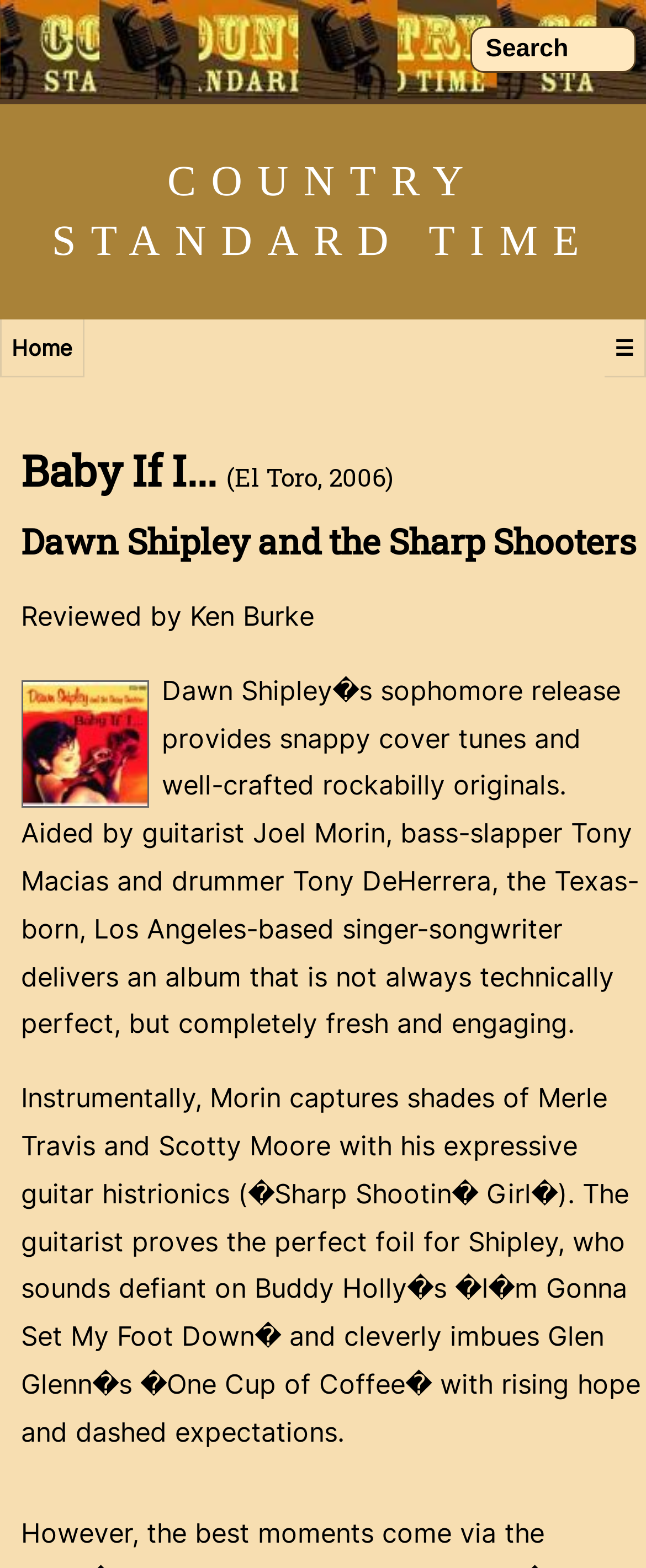What is the genre of music being described in the review?
Respond to the question with a single word or phrase according to the image.

rockabilly